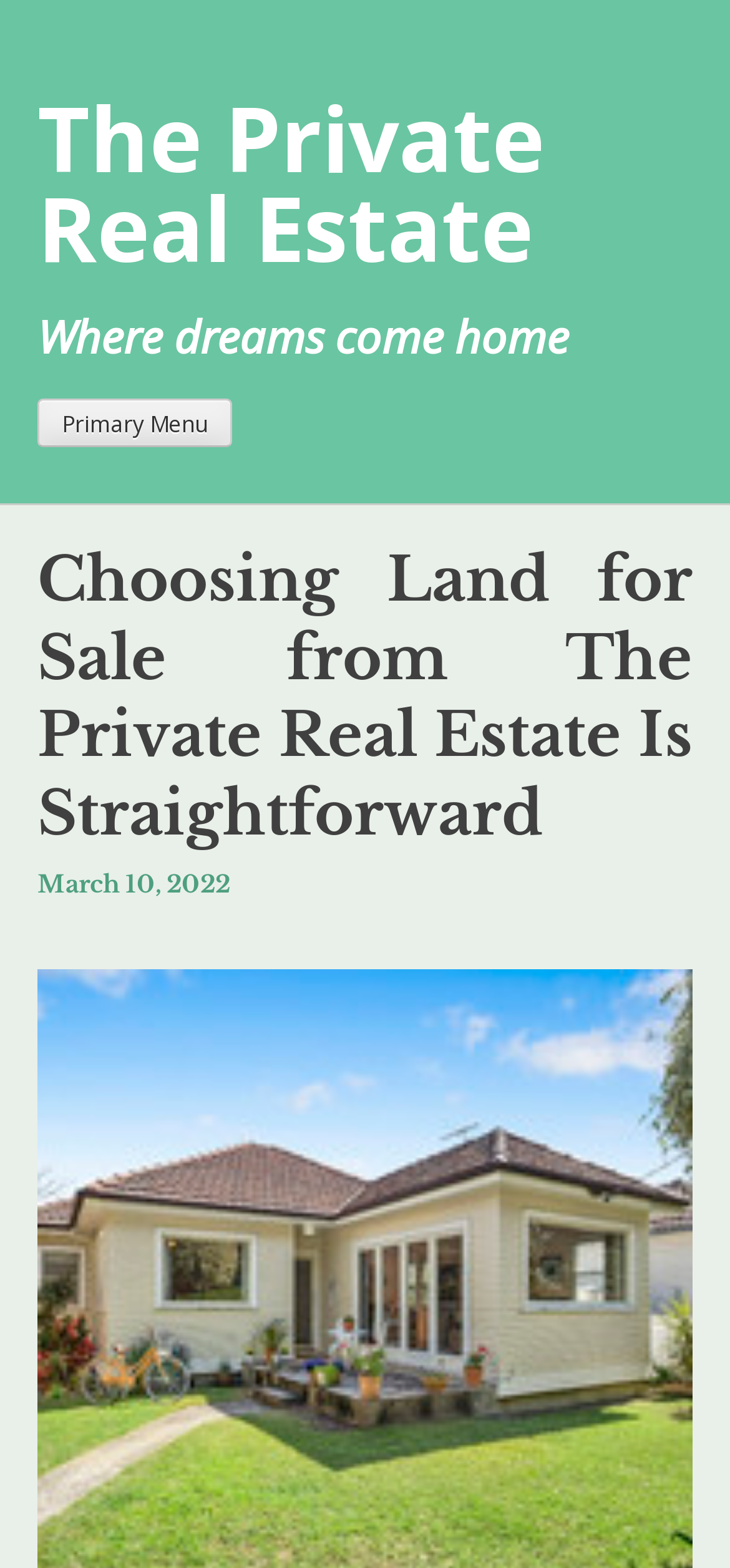Examine the image and give a thorough answer to the following question:
What is the name of the real estate company?

The name of the real estate company can be found in the heading element at the top of the webpage, which reads 'The Private Real Estate'. This is also the text of the link element next to it.